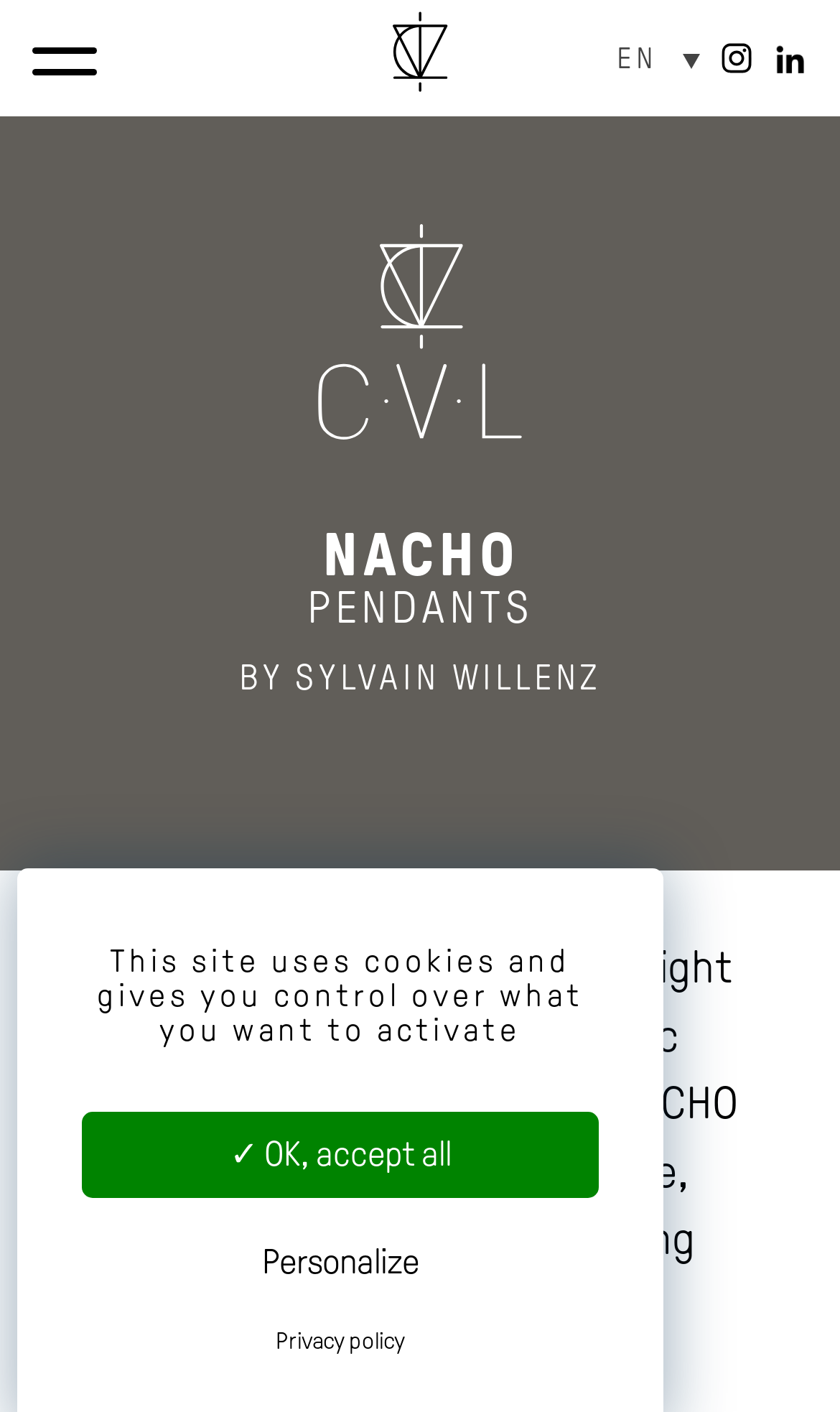Create a detailed narrative describing the layout and content of the webpage.

The webpage is about NACHO, a brand that creates sculptural and lighting elements inspired by paintings and the imaginary graphic language of Sylvain Willenz. At the top left, there is a large heading that reads "NACHO". Below it, there are two more headings, "PENDANTS" and "BY SYLVAIN WILLENZ", which are stacked on top of each other. 

To the right of the "NACHO" heading, there is a link to "CVL" with an accompanying image. Further to the right, there are two list items, "EN" and links to follow the brand on Instagram and Linkedin. 

In the middle of the page, there is a paragraph of text that describes NACHO's inspiration and products. Below this text, there are three buttons: "✓ OK, accept all", "Personalize", and "Privacy policy", which are aligned horizontally and take up about half of the page's width.